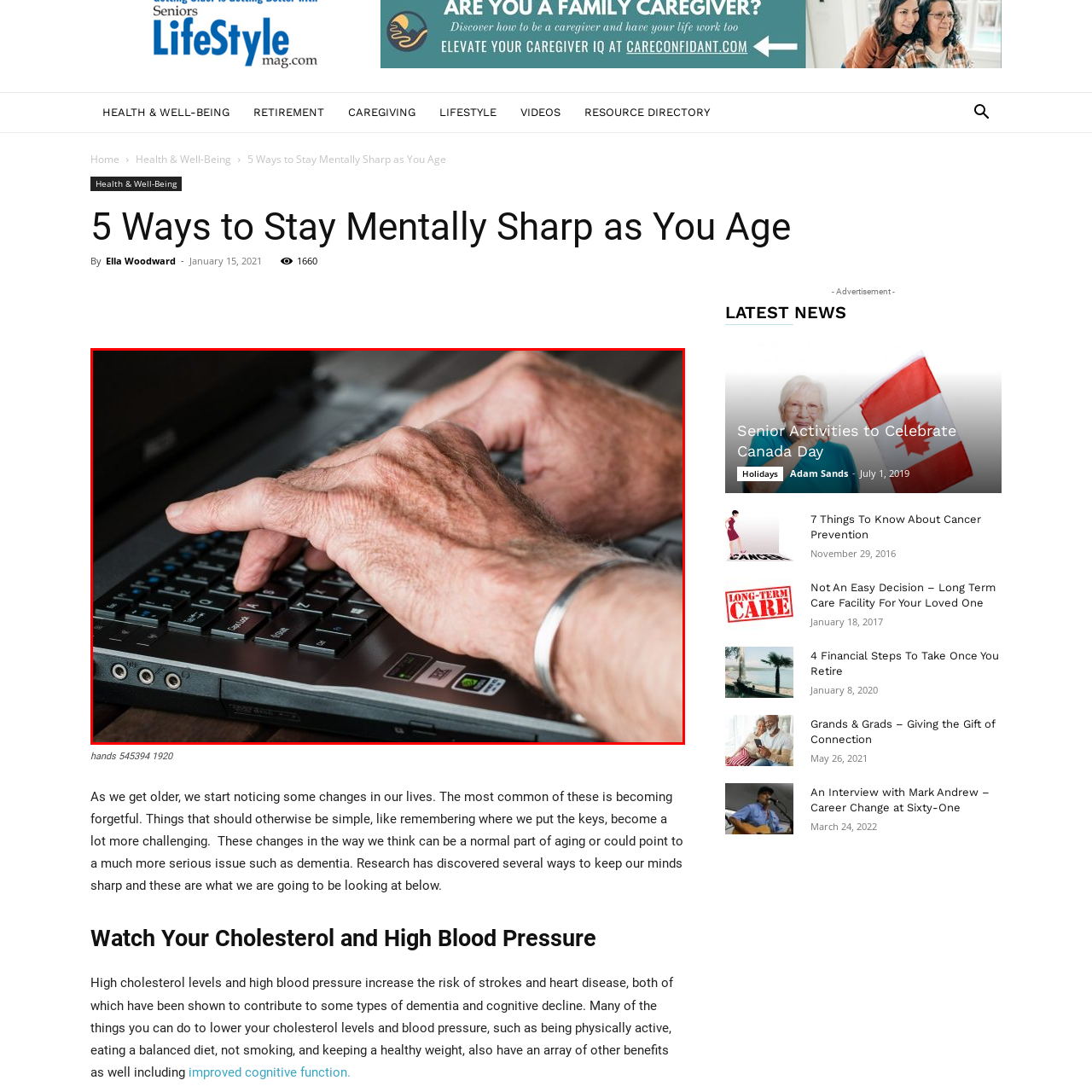Examine the content inside the red bounding box and offer a comprehensive answer to the following question using the details from the image: What is the age range of the laptop user?

The caption describes the hands as showing signs of age, with prominent veins and wrinkles, suggesting that the user may be a senior individual, which implies an older adult.